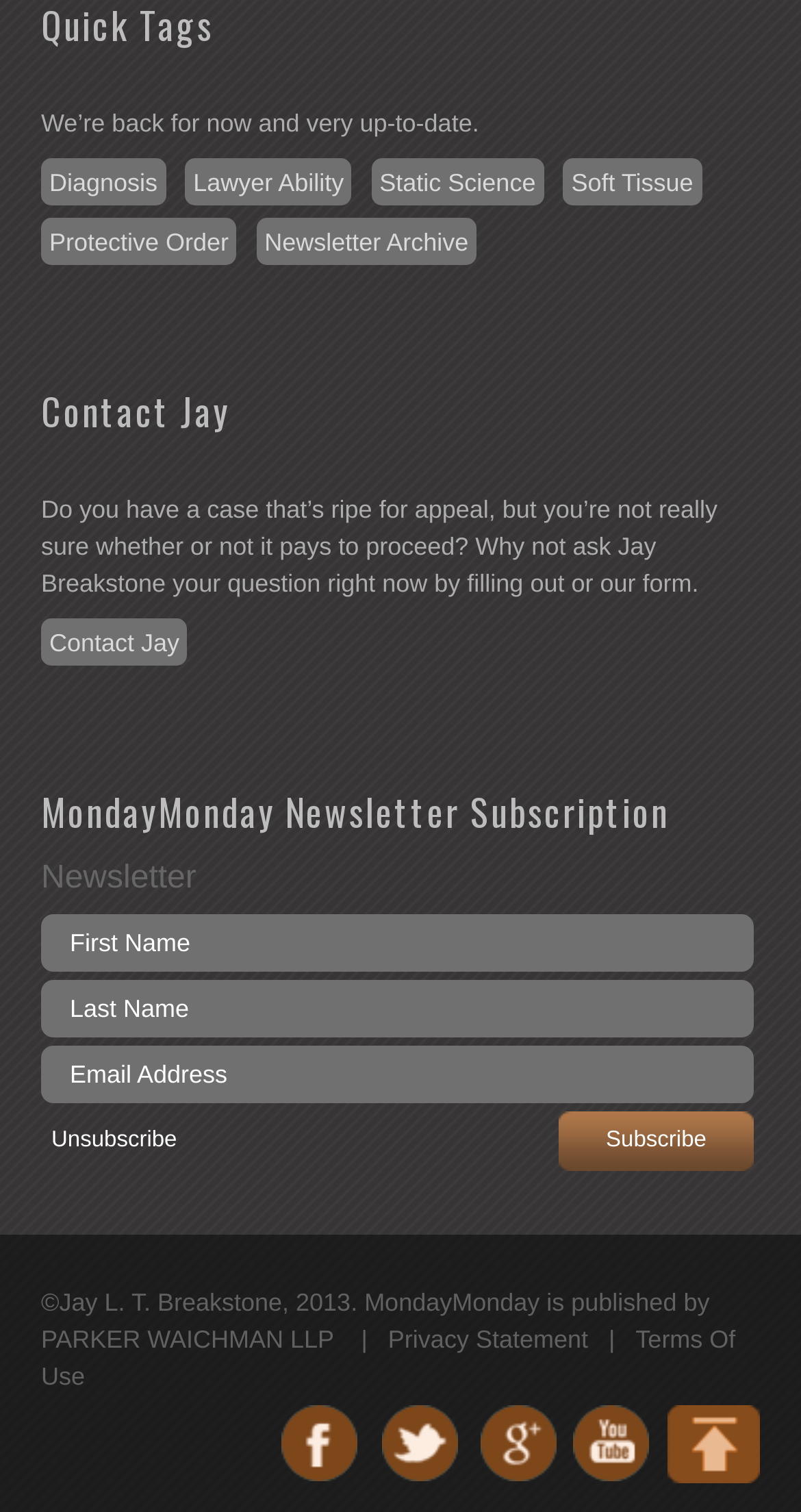Provide the bounding box coordinates, formatted as (top-left x, top-left y, bottom-right x, bottom-right y), with all values being floating point numbers between 0 and 1. Identify the bounding box of the UI element that matches the description: title="twitter"

[0.476, 0.929, 0.571, 0.98]